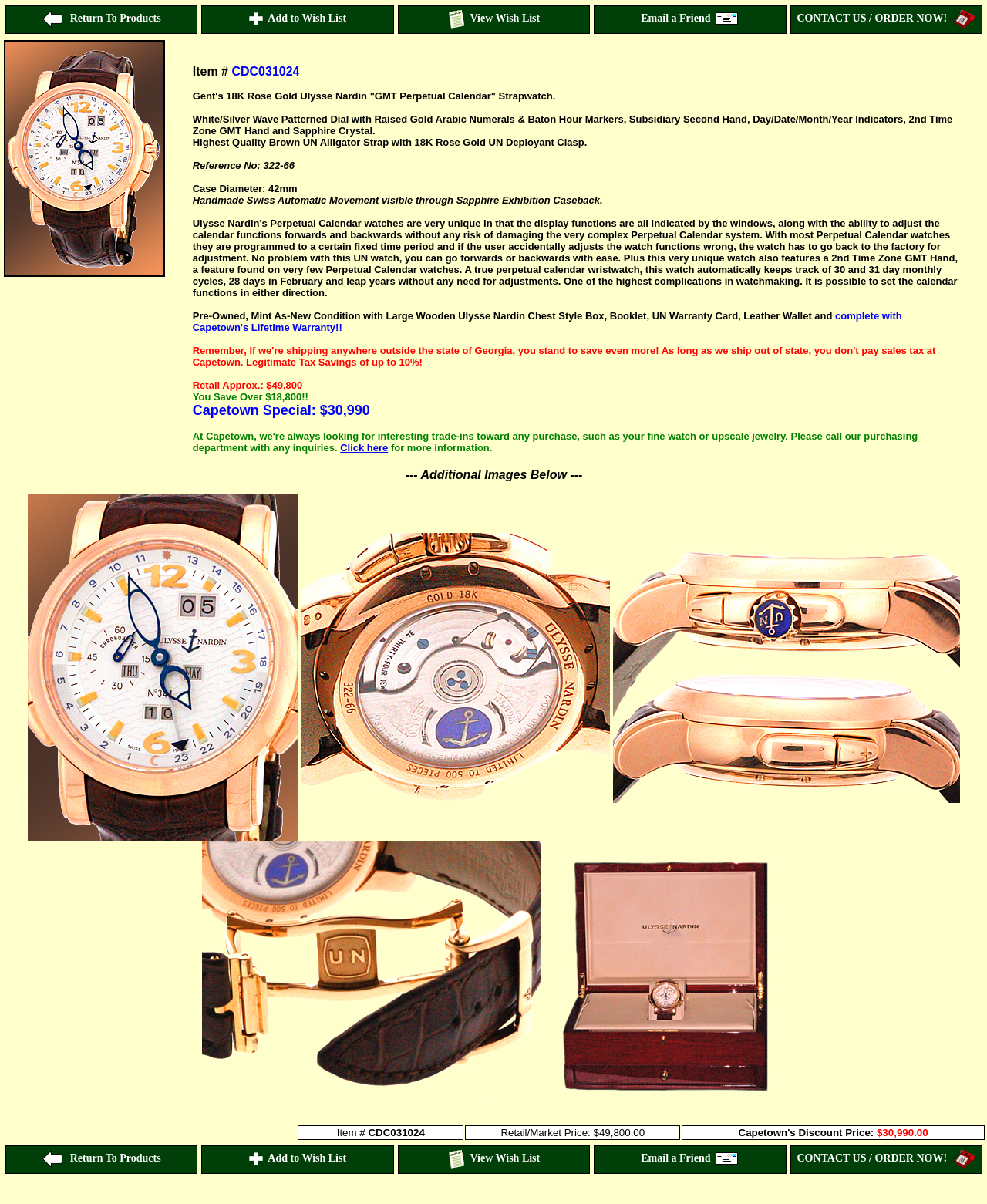What is the material of the watch strap?
Please answer the question with as much detail and depth as you can.

In the webpage, I found a description of the watch's features, which includes the material of the strap, specified as 'Brown UN Alligator'.